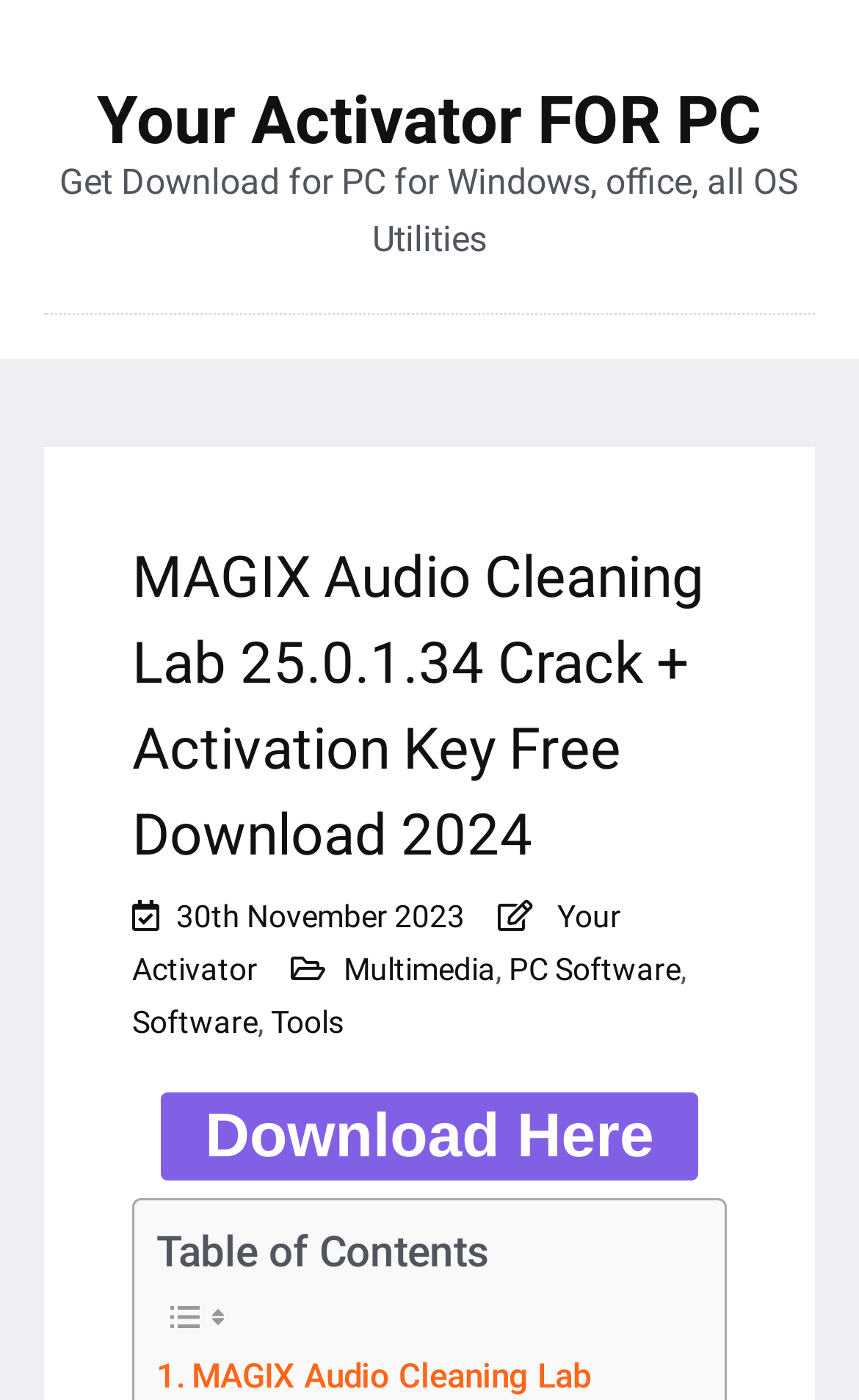Answer in one word or a short phrase: 
What is the purpose of the 'Download Here' button?

To download the software